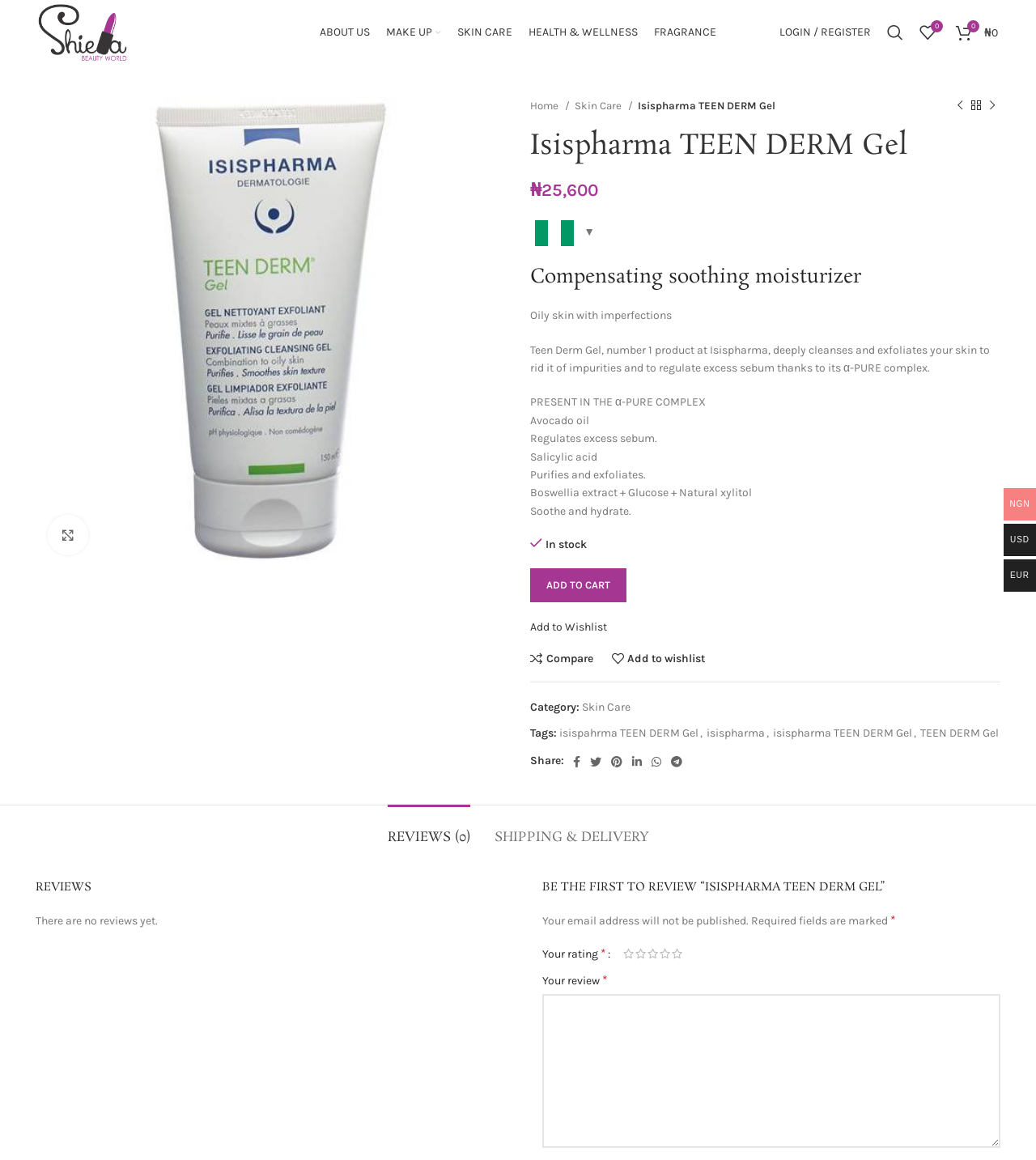Describe the webpage in detail, including text, images, and layout.

This webpage is about a product called Isispharma TEEN DERM Gel, which is a skin care product. At the top of the page, there is a navigation menu with links to "ABOUT US", "MAKE UP", "SKIN CARE", "HEALTH & WELLNESS", and "FRAGRANCE". On the right side of the navigation menu, there are links to "LOGIN / REGISTER", "Search", "My Wishlist", and a shopping cart icon with a price of ₦0.

Below the navigation menu, there is a large image of the product, with a link to enlarge the image. To the right of the image, there is a breadcrumb navigation menu showing the product's category hierarchy, with links to "Home", "Skin Care", and the current product page.

The product's name, "Isispharma TEEN DERM Gel", is displayed in a large font, followed by a description of the product as a "Compensating soothing moisturizer" for oily skin with imperfections. The product's price, ₦25,600, is displayed below the description.

There are several sections on the page that provide more information about the product. One section lists the product's ingredients, including α-PURE complex, avocado oil, salicylic acid, and boswellia extract, along with their benefits. Another section provides a detailed description of the product's features and benefits.

The page also includes a call-to-action button to "ADD TO CART", as well as links to "Add to Wishlist" and "Compare". There are also social media sharing links and a section for customer reviews, although there are no reviews yet.

At the bottom of the page, there is a tabbed section with links to "REVIEWS" and "SHIPPING & DELIVERY". The "REVIEWS" tab is currently selected, and it displays a message indicating that there are no reviews yet, along with a form for customers to submit their own reviews.